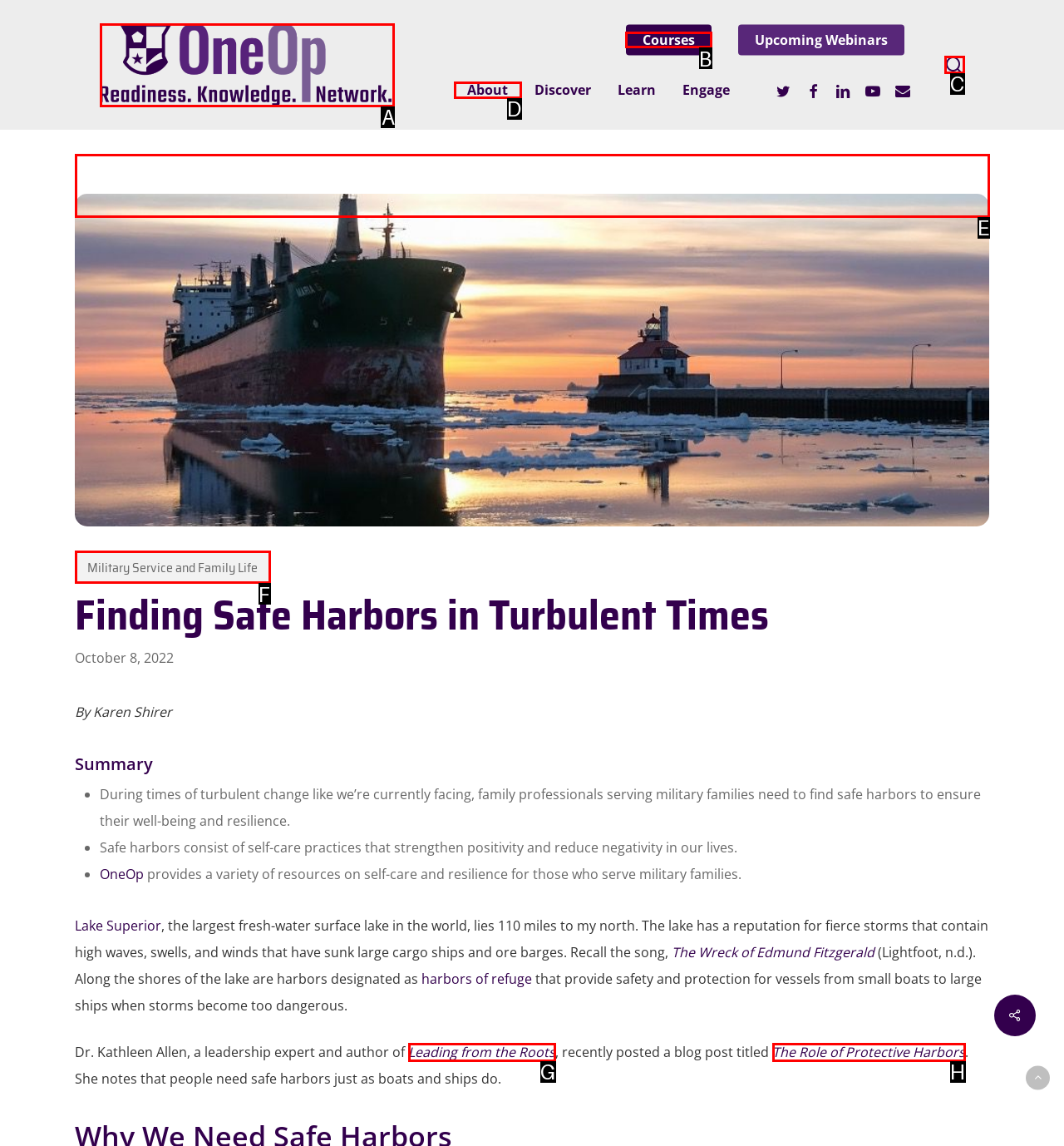Point out the HTML element I should click to achieve the following task: Go to the Courses page Provide the letter of the selected option from the choices.

B